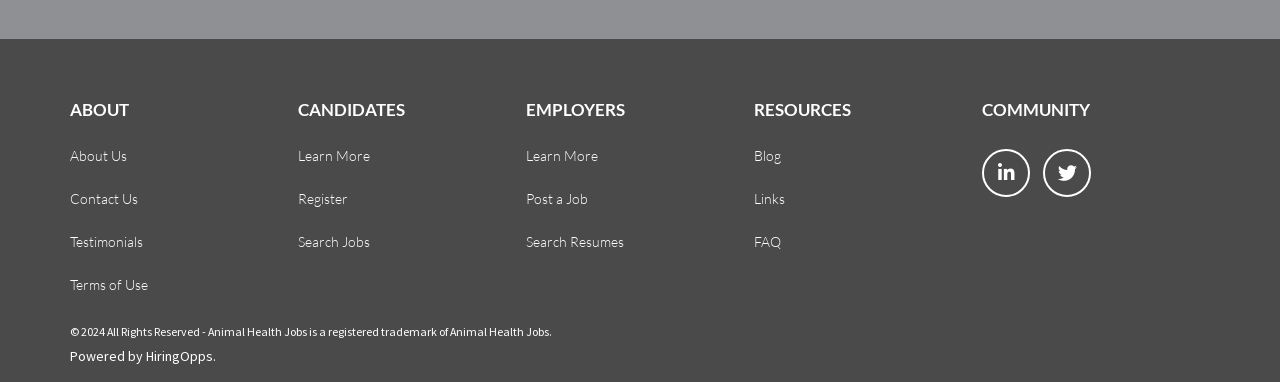Give a concise answer using one word or a phrase to the following question:
What is the symbol of the first social media link in the 'COMMUNITY' section?

uf0e1